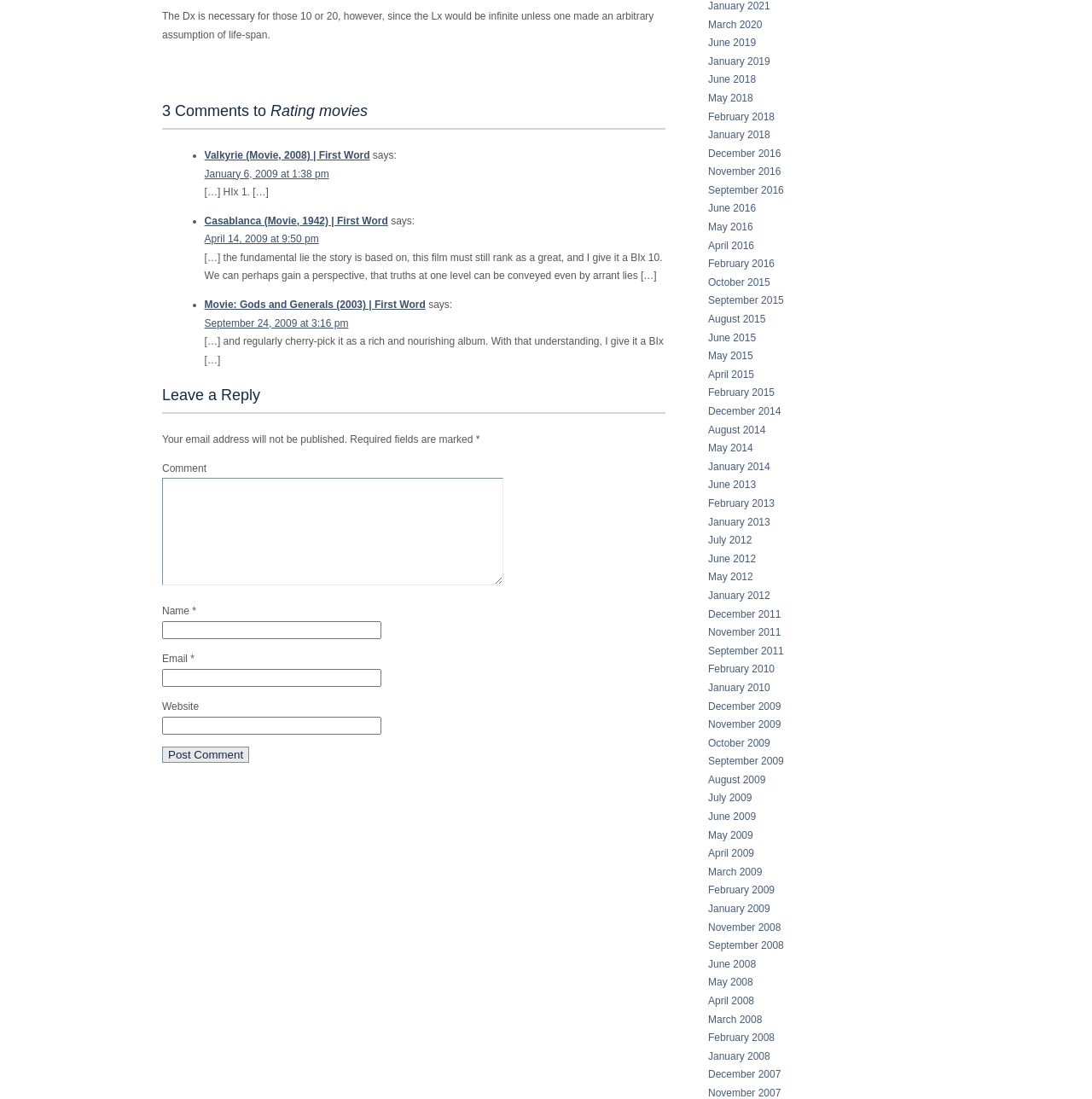From the given element description: "parent_node: Name * name="author"", find the bounding box for the UI element. Provide the coordinates as four float numbers between 0 and 1, in the order [left, top, right, bottom].

[0.148, 0.565, 0.349, 0.581]